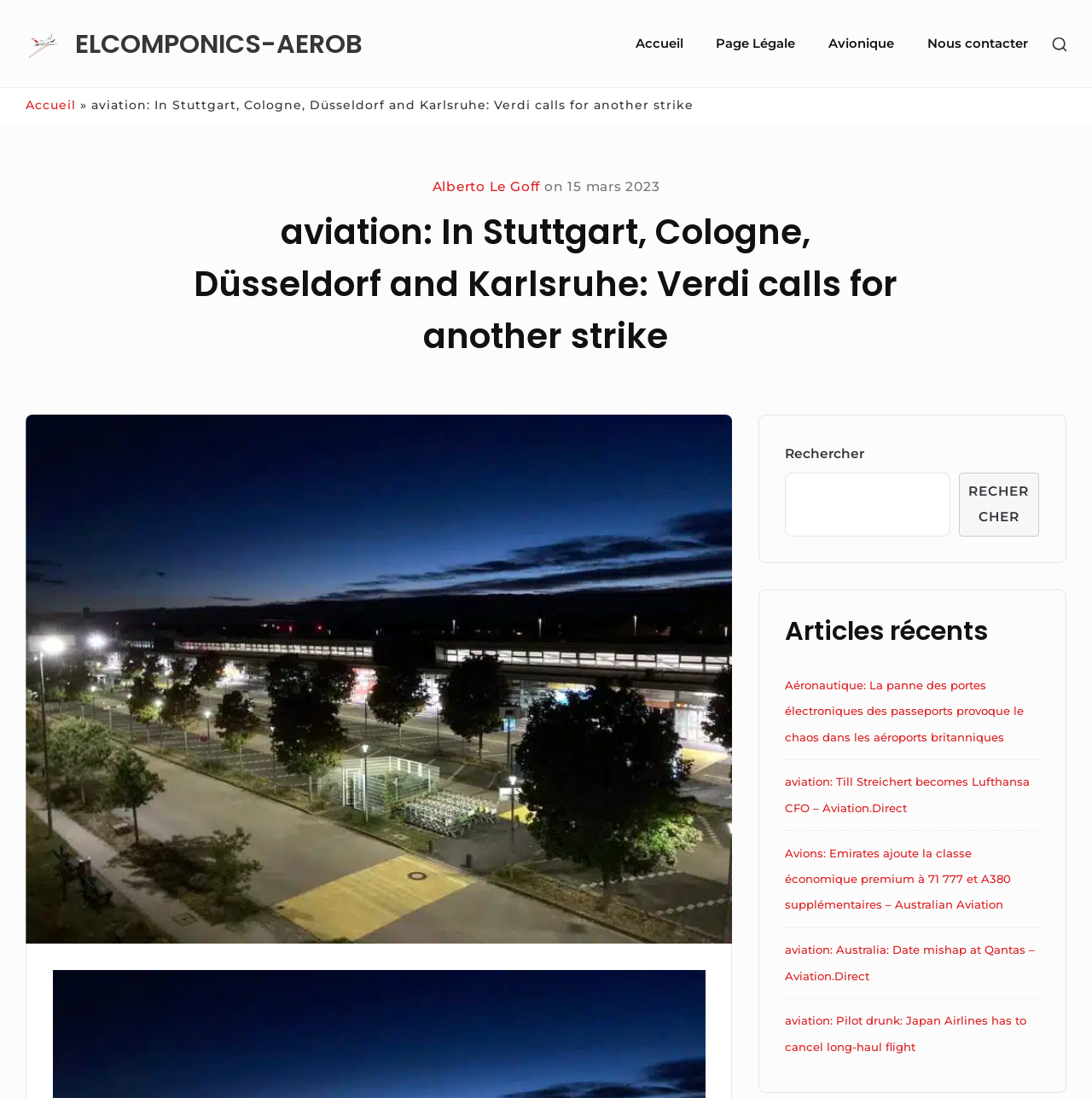Identify the bounding box coordinates of the clickable region necessary to fulfill the following instruction: "Read the article about Verdi calling for another strike". The bounding box coordinates should be four float numbers between 0 and 1, i.e., [left, top, right, bottom].

[0.084, 0.088, 0.636, 0.102]